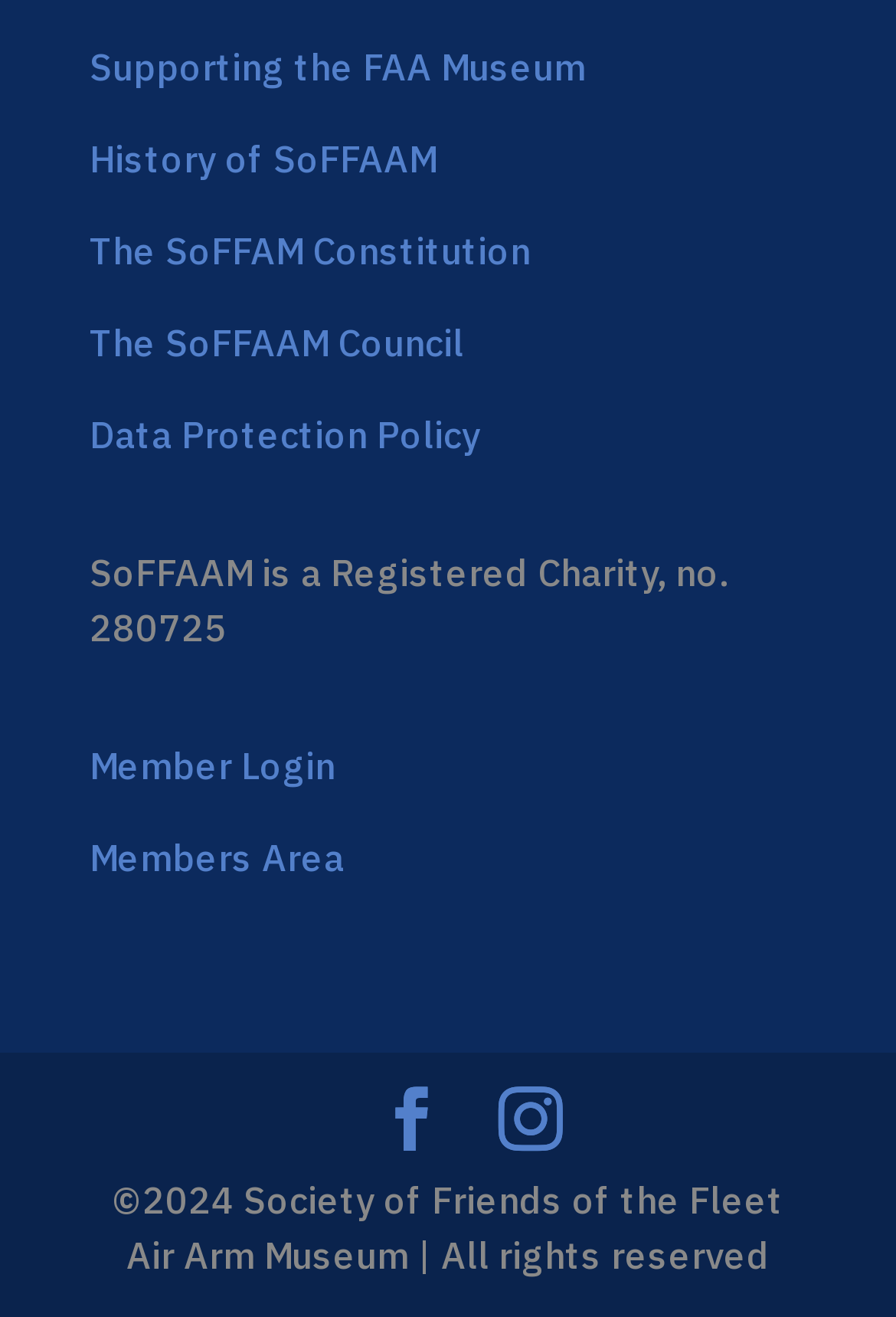Answer the question below in one word or phrase:
What is the name of the charity mentioned on the webpage?

SoFFAAM